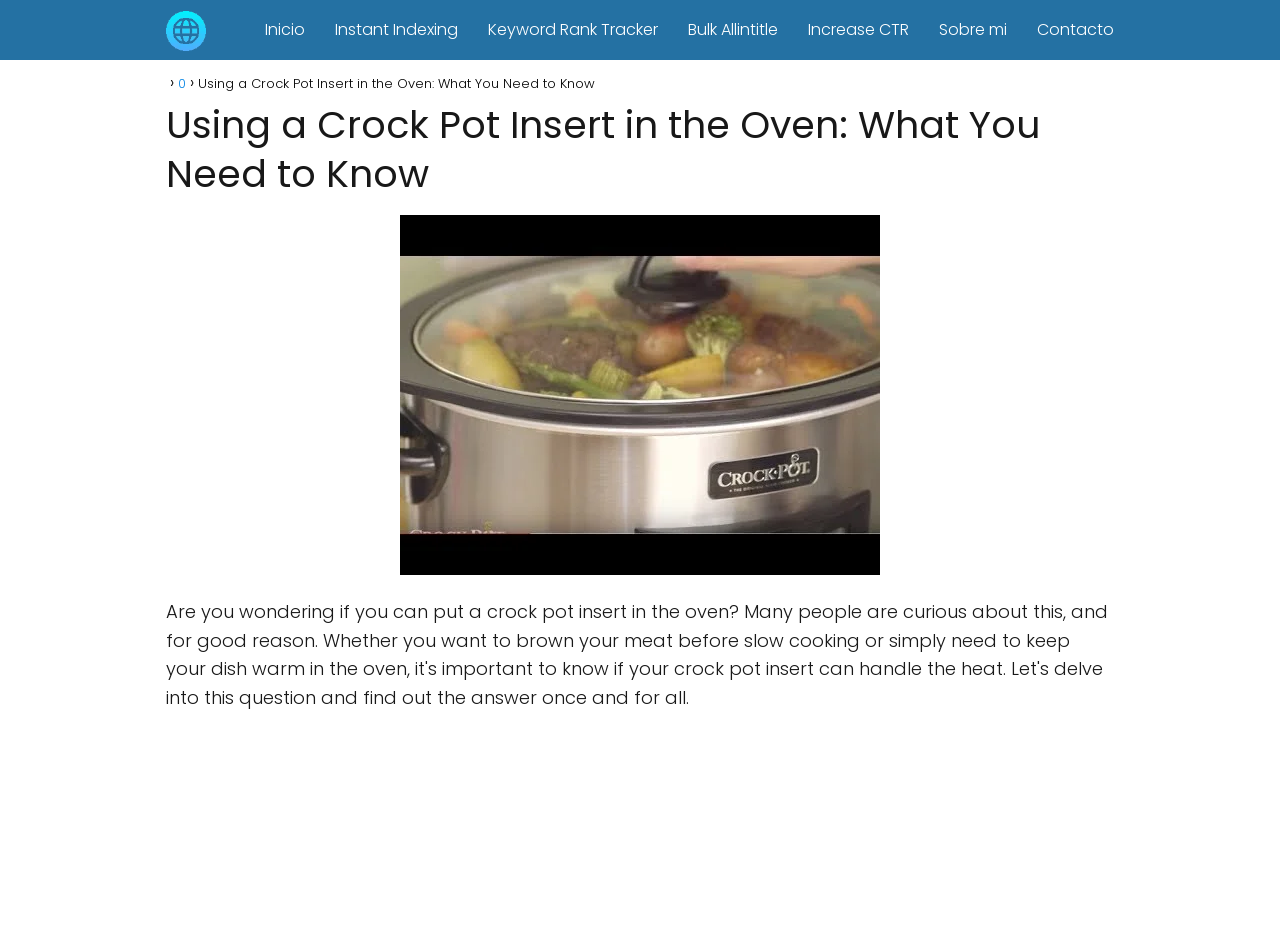What is the purpose of the webpage?
Using the visual information from the image, give a one-word or short-phrase answer.

To provide information about using a Crock Pot insert in the oven